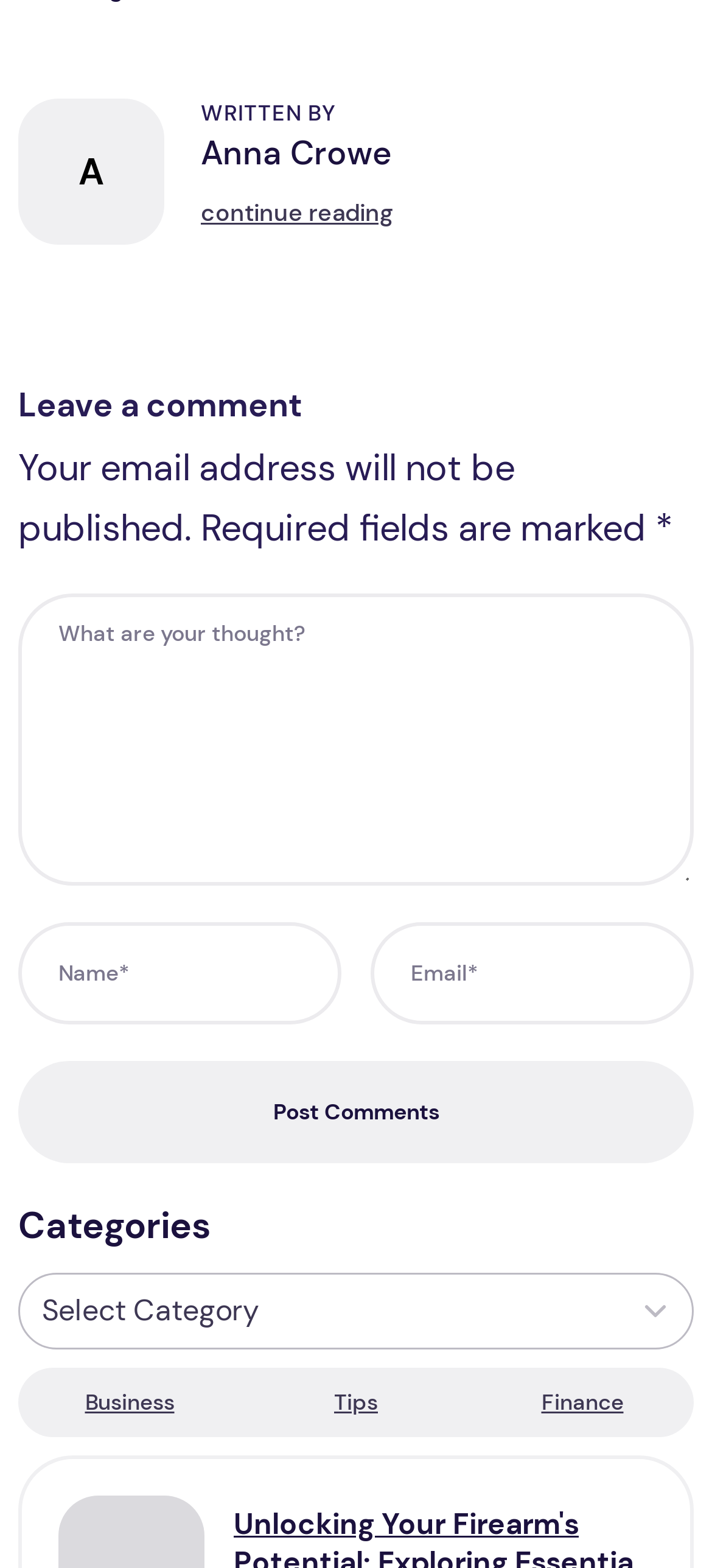Pinpoint the bounding box coordinates of the element to be clicked to execute the instruction: "Go to Fishing page".

None